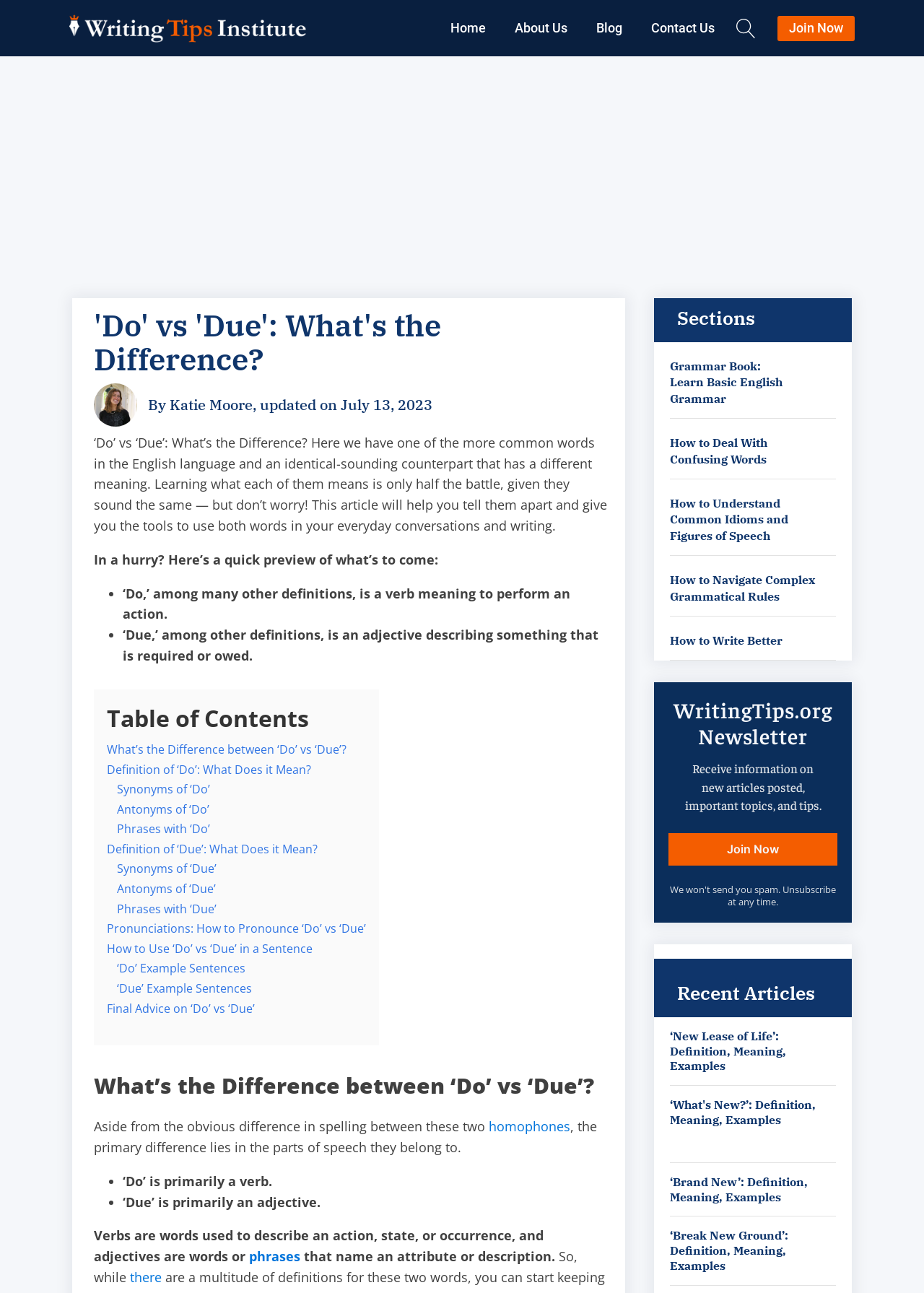Describe all the significant parts and information present on the webpage.

This webpage is about the difference between the homophones "Do" and "Due". At the top, there is a navigation bar with links to "Home", "About Us", "Blog", and "Contact Us". On the right side of the navigation bar, there is a search icon and a "Join Now" button. Below the navigation bar, there is an advertisement.

The main content of the webpage starts with a heading that repeats the title "'Do' vs 'Due': What's the Difference?" followed by the author's name, "Katie Moore", and the date "July 13, 2023". The article begins by explaining that "Do" and "Due" are commonly confused words in the English language, and that understanding their differences is crucial for effective communication.

The article is divided into sections, each with a heading and a brief summary of what to expect. The sections include definitions of "Do" and "Due", their synonyms and antonyms, phrases that use these words, and example sentences. There are also links to related articles and a table of contents that allows readers to jump to specific sections.

On the right side of the webpage, there are links to other articles and resources, including a grammar book, tips on dealing with confusing words, and advice on writing better. There is also a newsletter subscription section and a list of recent articles.

At the bottom of the webpage, there are more links to related articles, including definitions and examples of phrases like "New Lease of Life", "What's New?", "Brand New", and "Break New Ground".